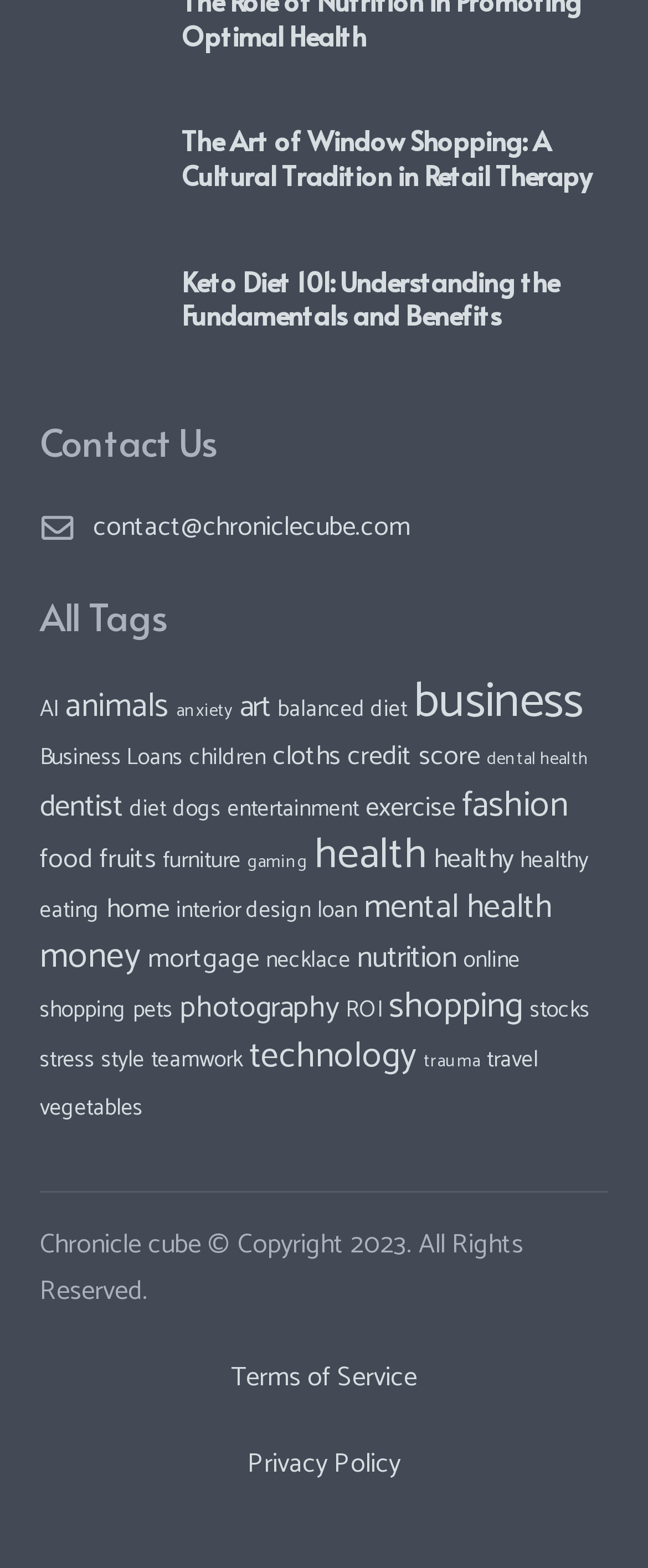What is the topic of the first article?
Examine the screenshot and reply with a single word or phrase.

Window Shopping